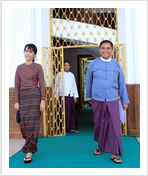Provide a single word or phrase answer to the question: 
What is the man's attire?

Blue sarong and jacket